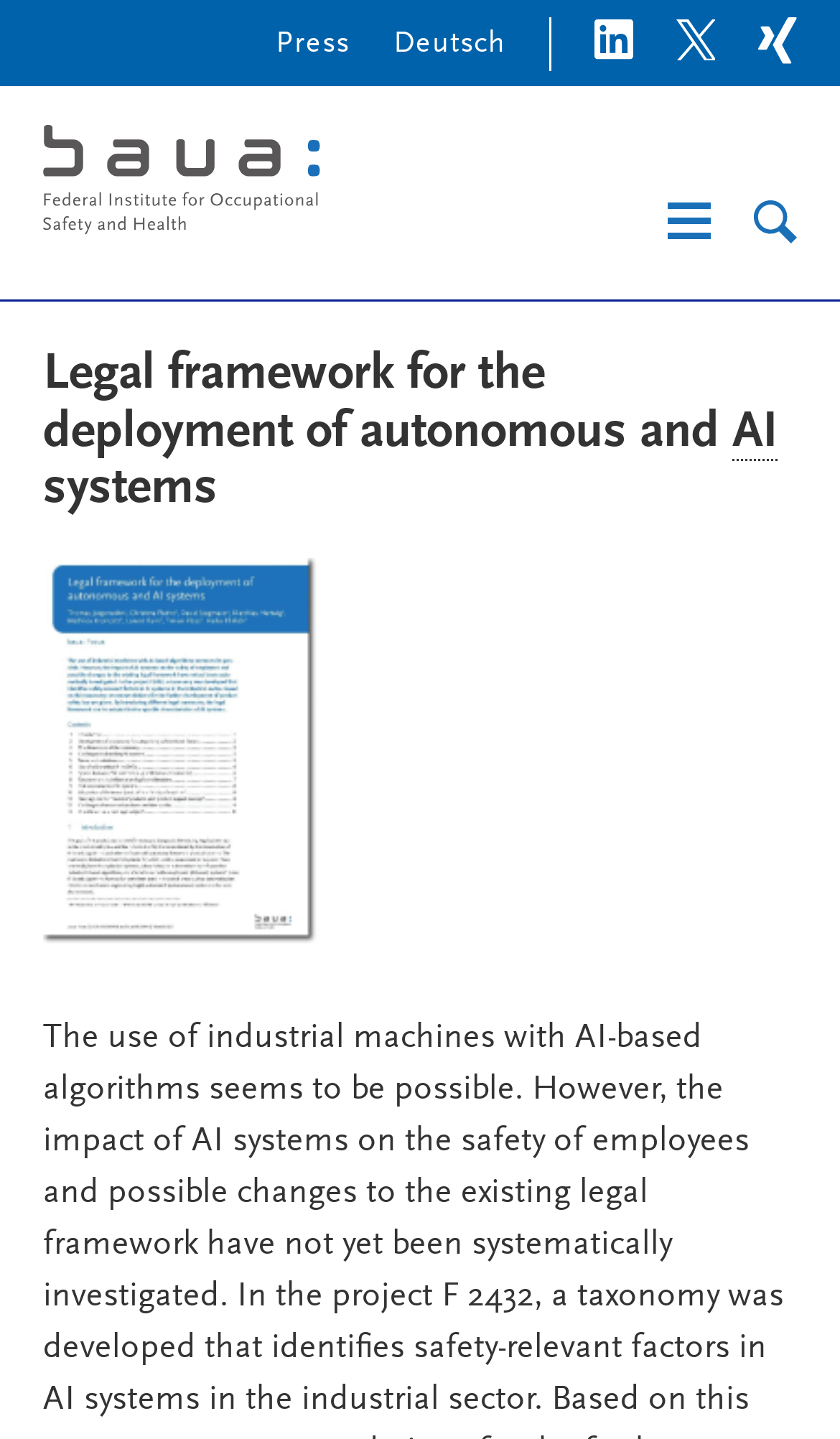How many list markers are in the banner?
Please provide a single word or phrase based on the screenshot.

3